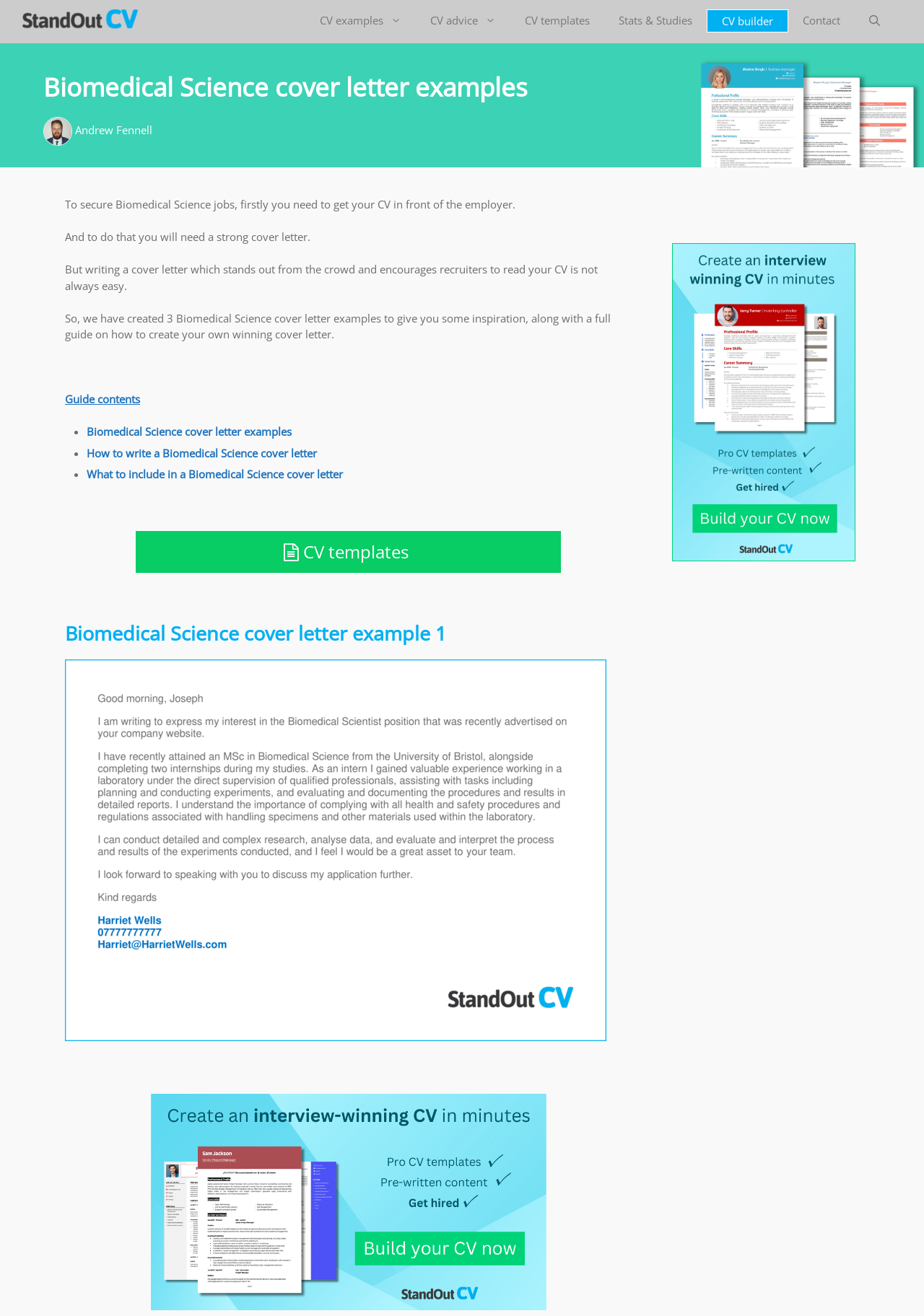Summarize the contents and layout of the webpage in detail.

This webpage is about Biomedical Science cover letter examples and a guide to help users create their own winning cover letters. At the top, there is a banner with a link to "StandOut CV" and a navigation menu with links to various sections of the website, including "CV examples", "CV advice", "CV templates", "Stats & Studies", "CV builder", and "Contact".

Below the navigation menu, there is a heading that reads "Biomedical Science cover letter examples" and an image of Andrew Fennell. Next to the image, there is a link to Andrew Fennell's profile and a brief introduction to the importance of a strong cover letter in securing Biomedical Science jobs.

The main content of the webpage is divided into sections. The first section provides an overview of the guide, which includes three Biomedical Science cover letter examples and a detailed guide on how to create a winning cover letter. This section is followed by a list of contents, which outlines the topics covered in the guide, including the cover letter examples, how to write a Biomedical Science cover letter, and what to include in a Biomedical Science cover letter.

Below the list of contents, there is a call-to-action button that links to CV templates. The first Biomedical Science cover letter example is displayed below, accompanied by an image and a link to the CV builder tool. There are also two complementary sections on the right side of the webpage, which contain links to the CV builder tool.

Overall, the webpage is well-structured and easy to navigate, with clear headings and concise text that provides valuable information to users looking to create effective Biomedical Science cover letters.